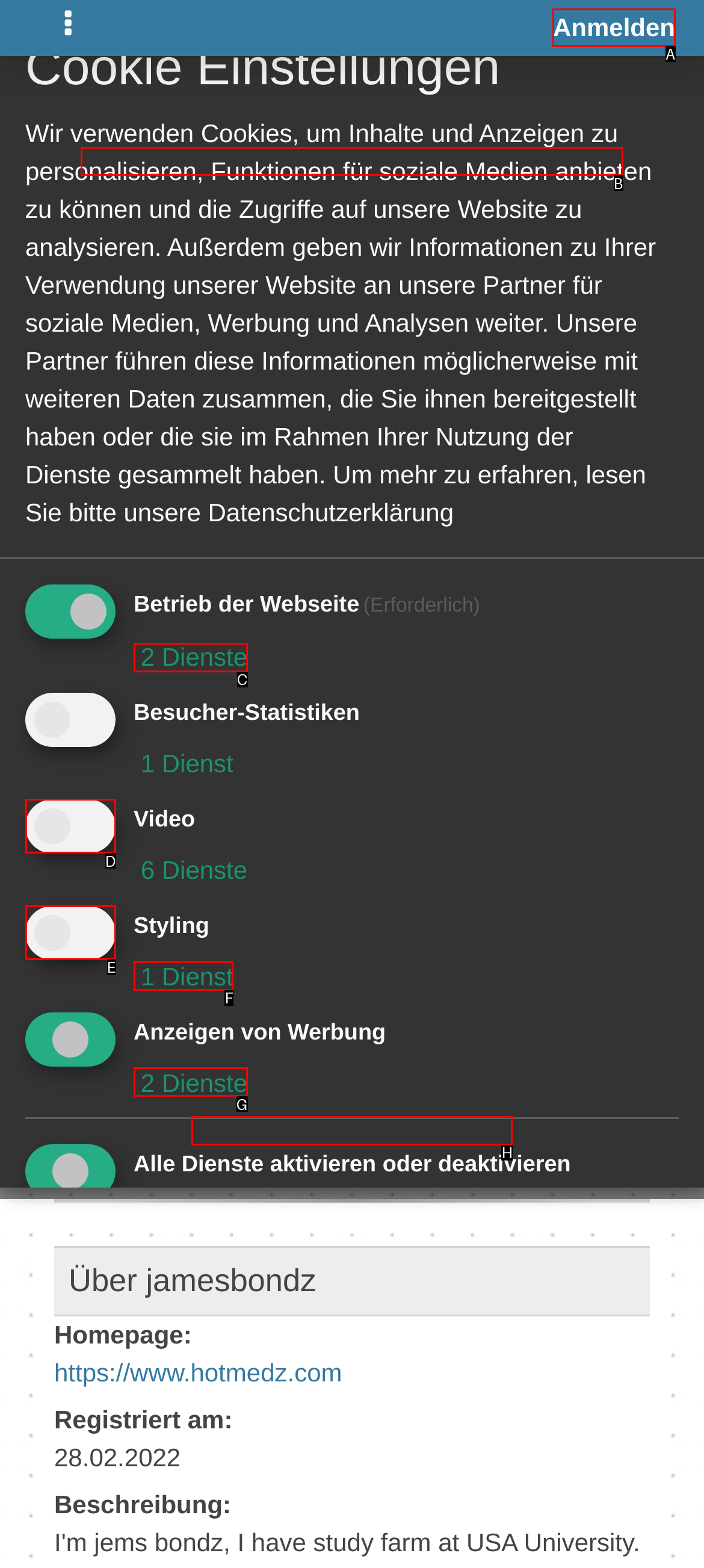Determine which UI element I need to click to achieve the following task: Create your own forum with Xobor Provide your answer as the letter of the selected option.

B